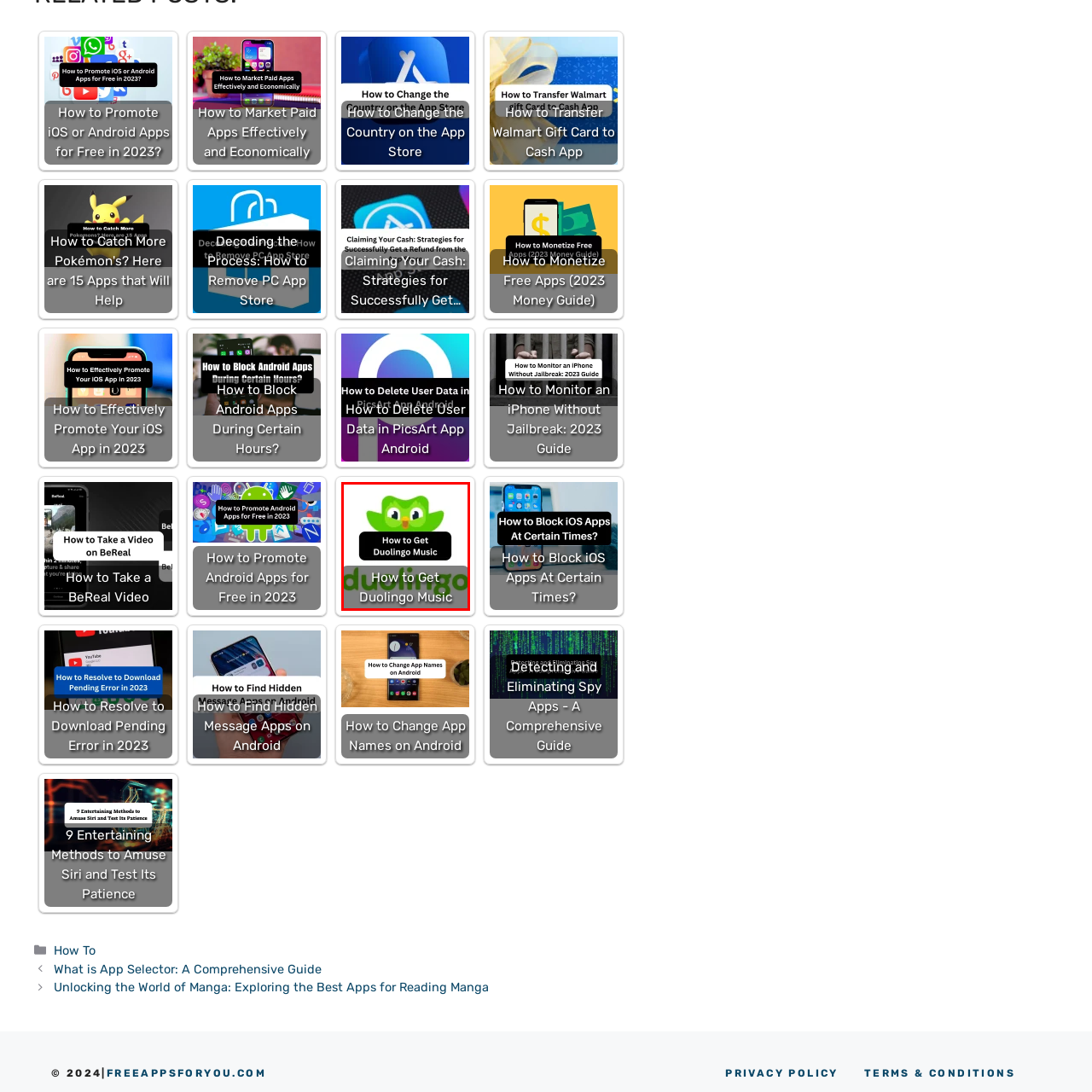Pay close attention to the image within the red perimeter and provide a detailed answer to the question that follows, using the image as your primary source: 
How many text overlays are below the owl?

The image has two text overlays below the owl, with the top text in a bold font and the bottom text in a slightly different style, both reading 'How to Get Duolingo Music'.